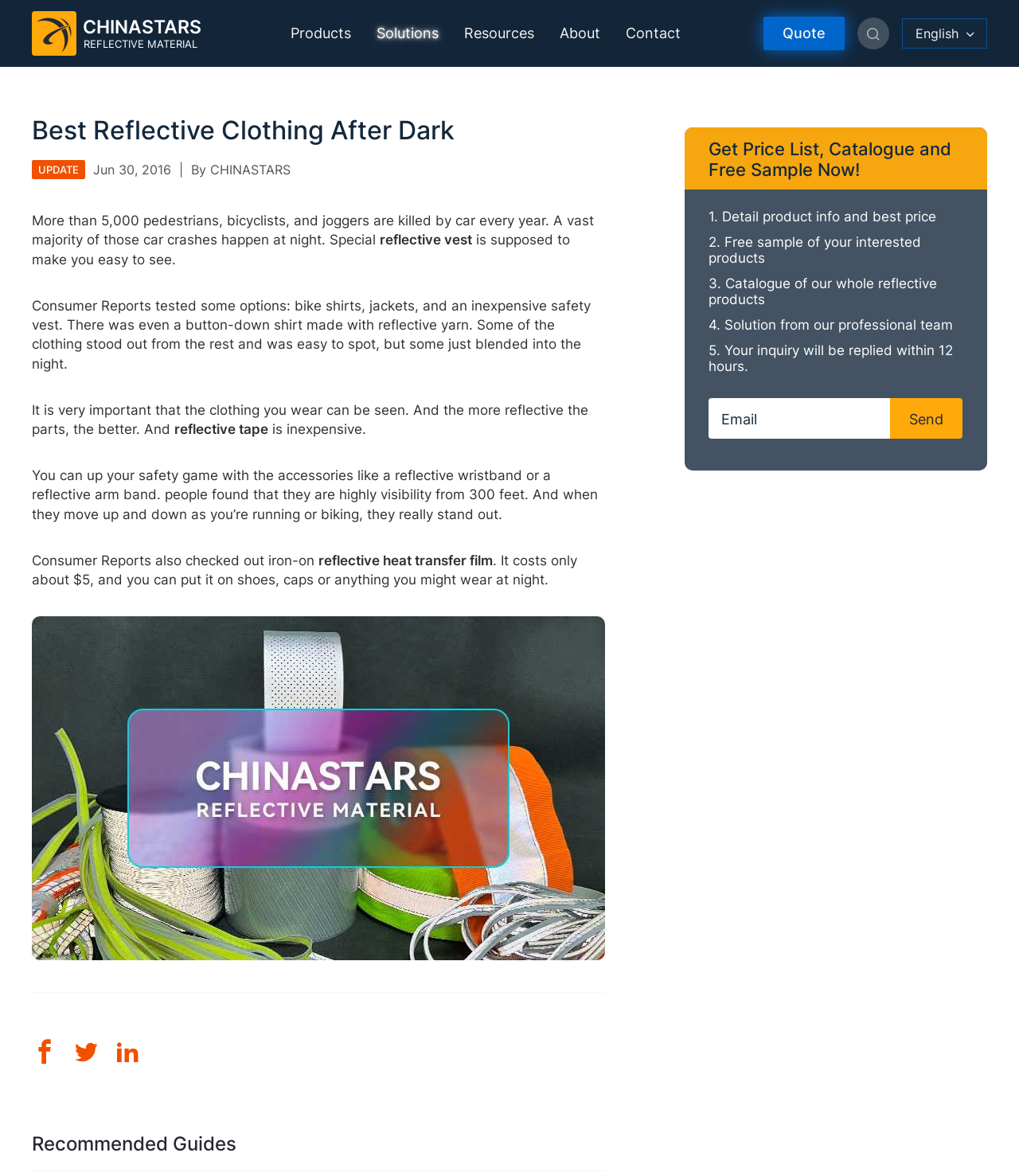What is the purpose of reflective tape?
We need a detailed and exhaustive answer to the question. Please elaborate.

According to the webpage, reflective tape is mentioned as an inexpensive way to increase visibility while cycling or walking at night, implying that its purpose is to make the wearer more visible to others.